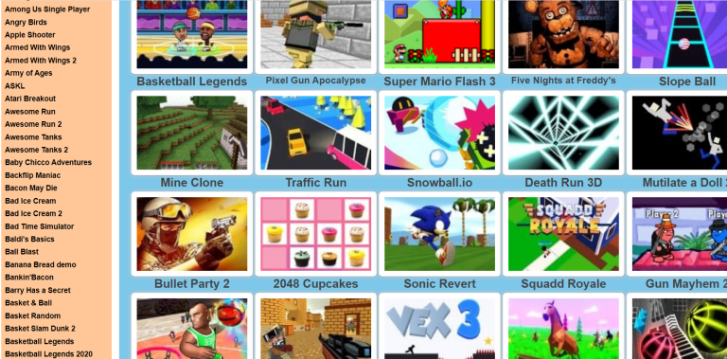Based on the image, provide a detailed response to the question:
What is the purpose of the grid layout?

The caption states that the grid layout 'invites gaming enthusiasts to explore and discover their next favorite game in an easily navigable layout', implying that the purpose of the grid is to facilitate exploration and discovery of new games.